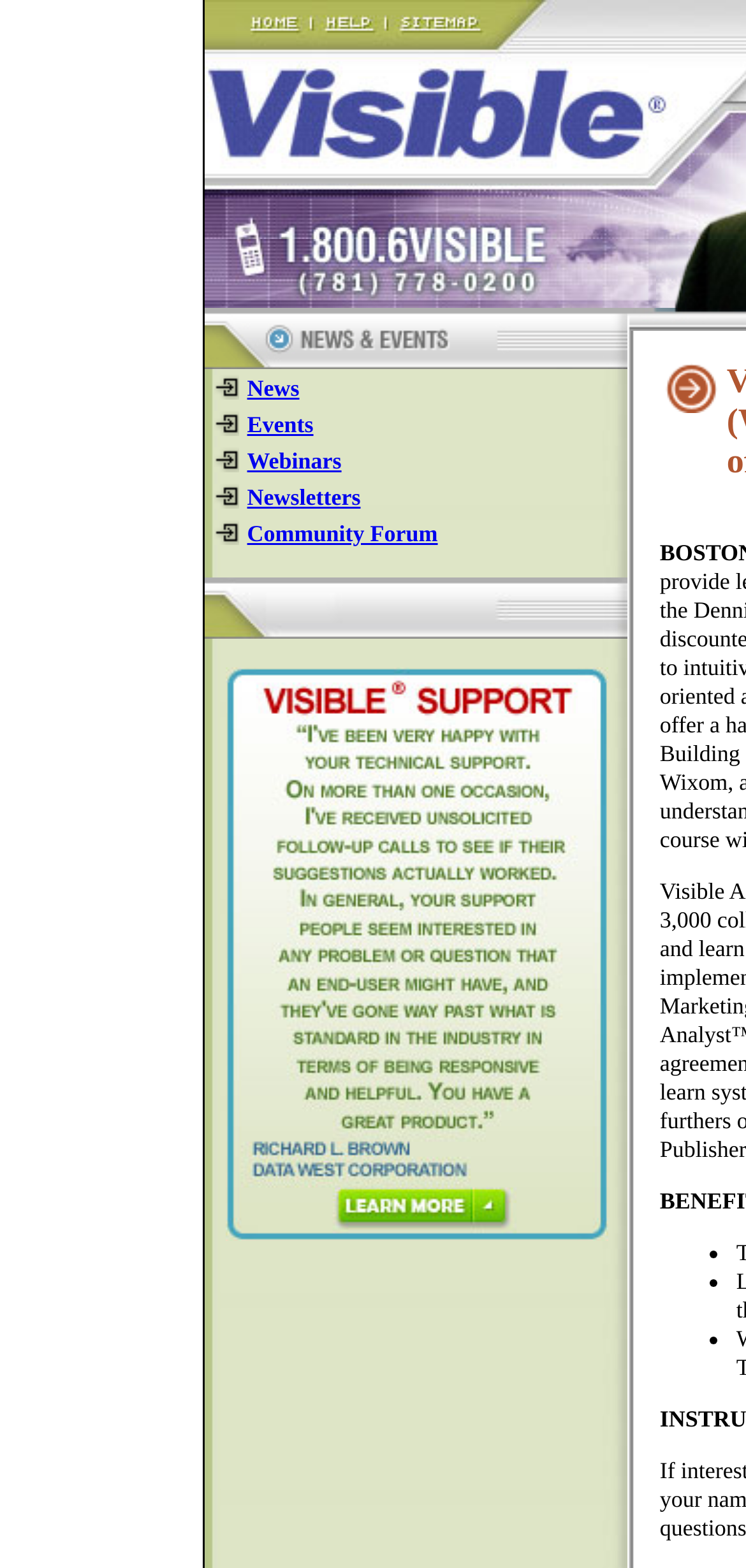Determine the bounding box for the UI element that matches this description: "Community Forum".

[0.331, 0.332, 0.587, 0.349]